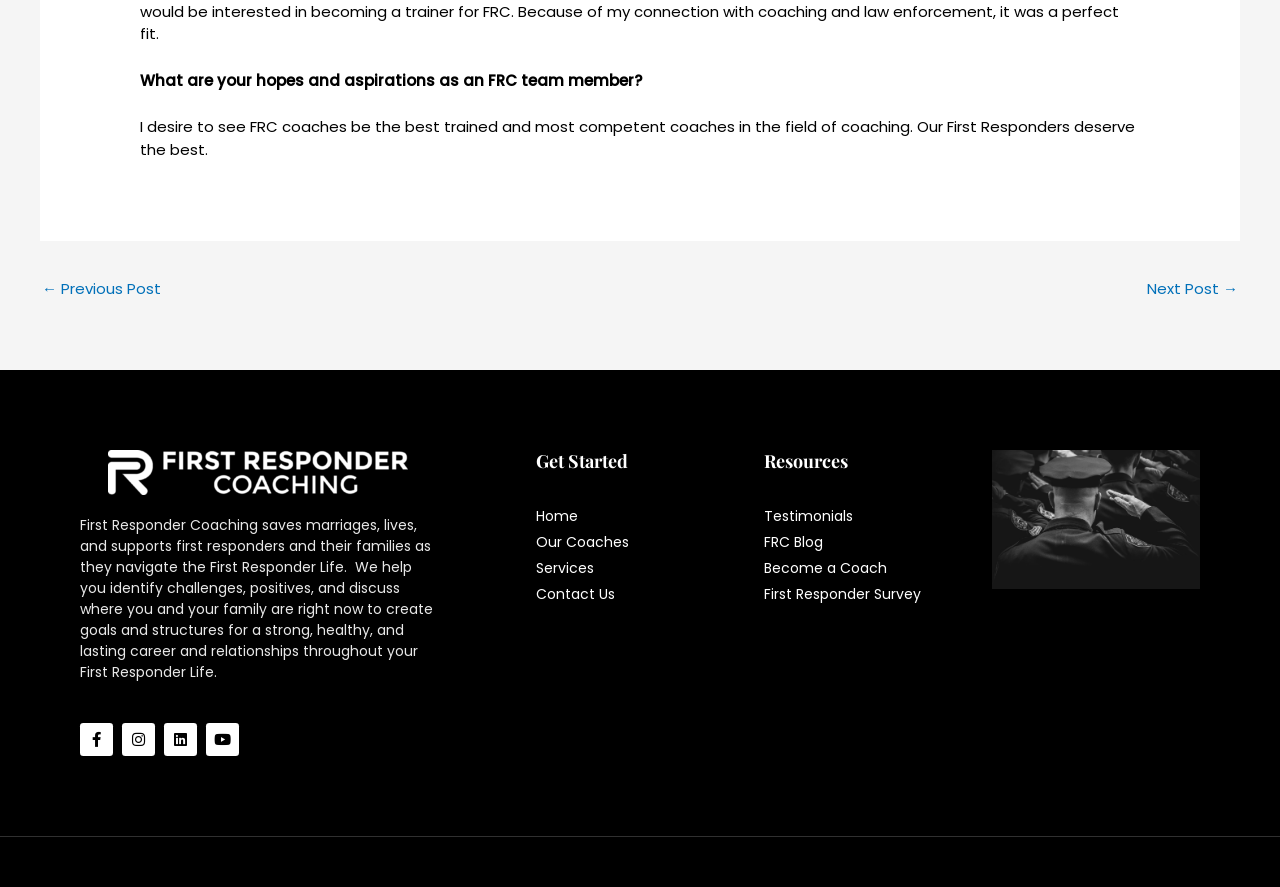Please look at the image and answer the question with a detailed explanation: What is the purpose of the 'Get Started' section?

The 'Get Started' section contains links to Home, Our Coaches, Services, and Contact Us, which suggests that its purpose is to help users navigate to these sections and get started with First Responder Coaching.